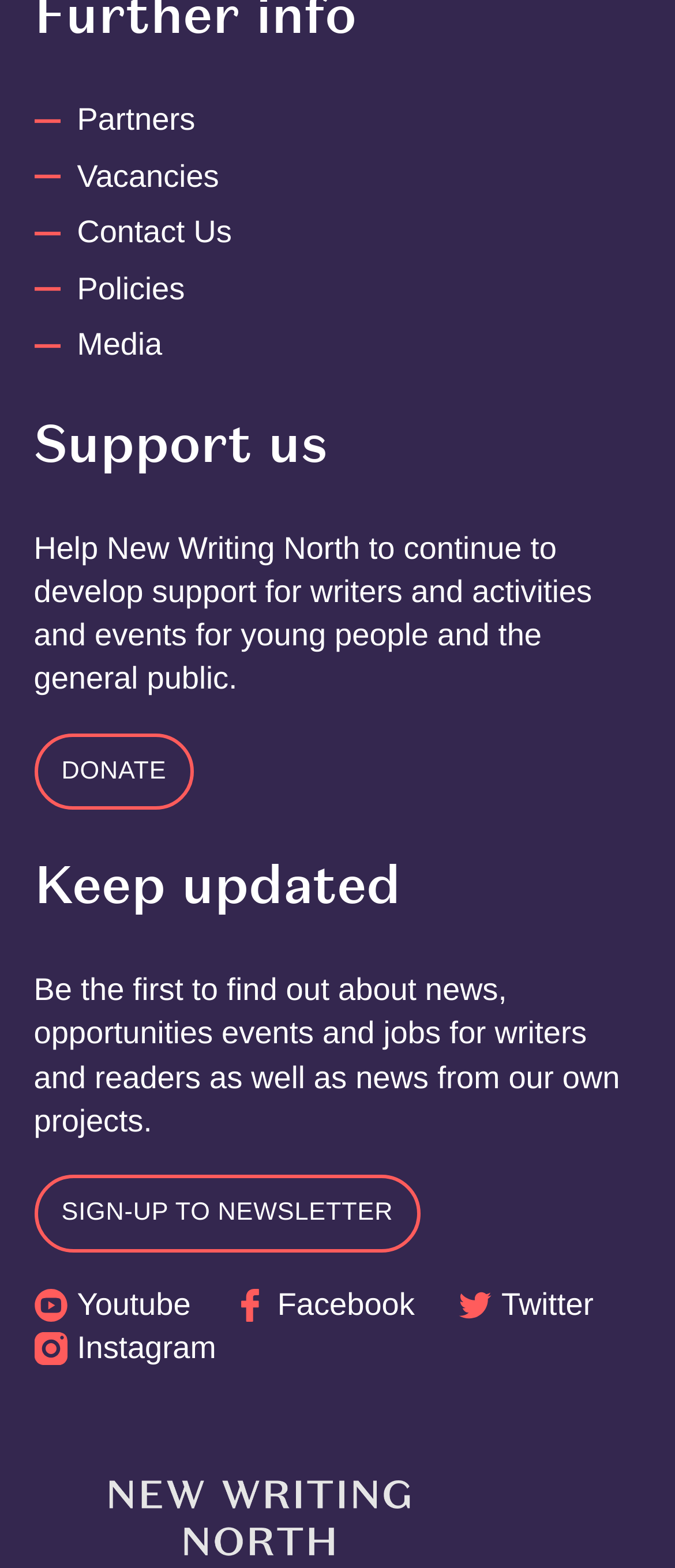Please provide the bounding box coordinates for the element that needs to be clicked to perform the instruction: "Learn about New Writing North's policies". The coordinates must consist of four float numbers between 0 and 1, formatted as [left, top, right, bottom].

[0.114, 0.173, 0.274, 0.195]